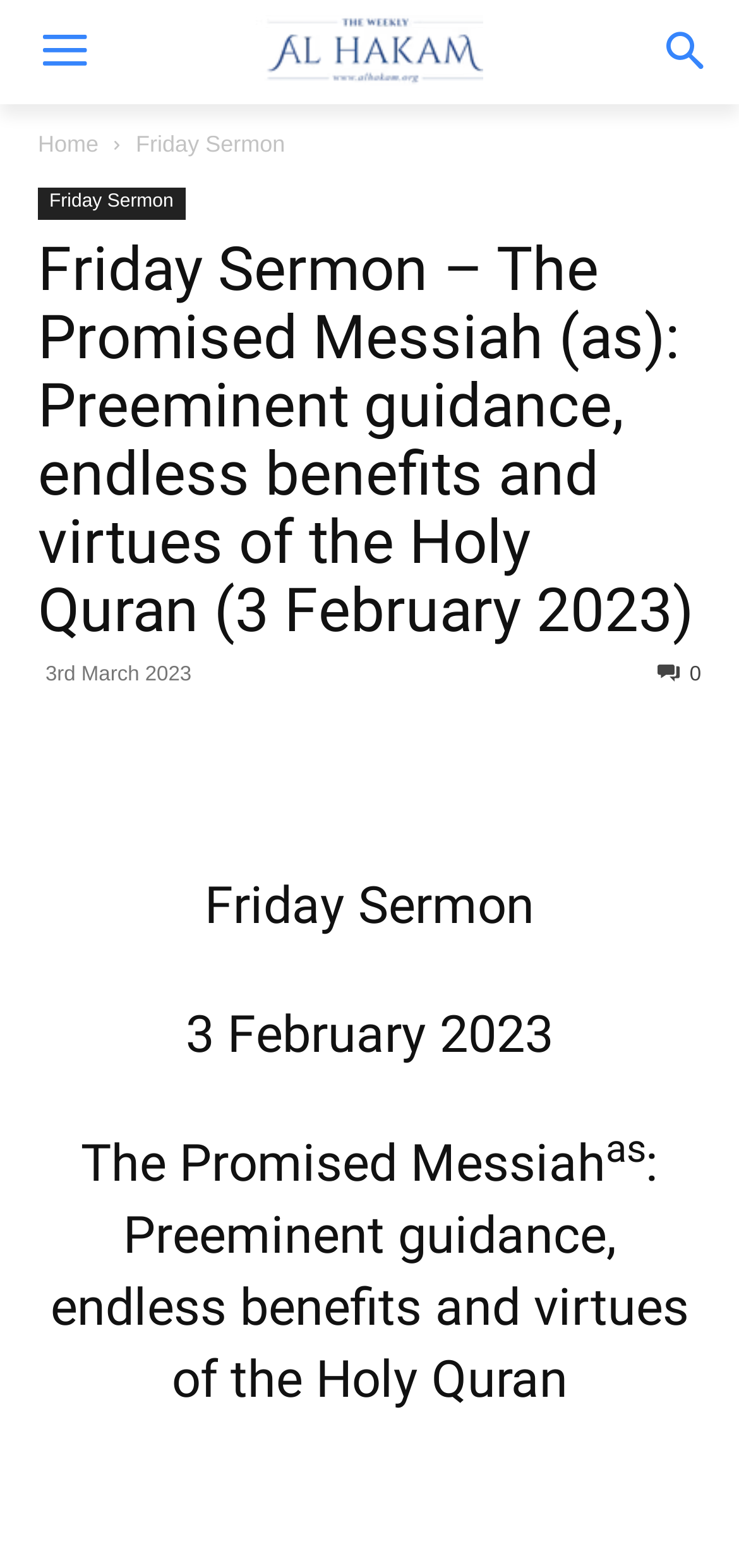Identify the bounding box coordinates of the specific part of the webpage to click to complete this instruction: "Click the Al hakam logo".

[0.231, 0.01, 0.769, 0.054]